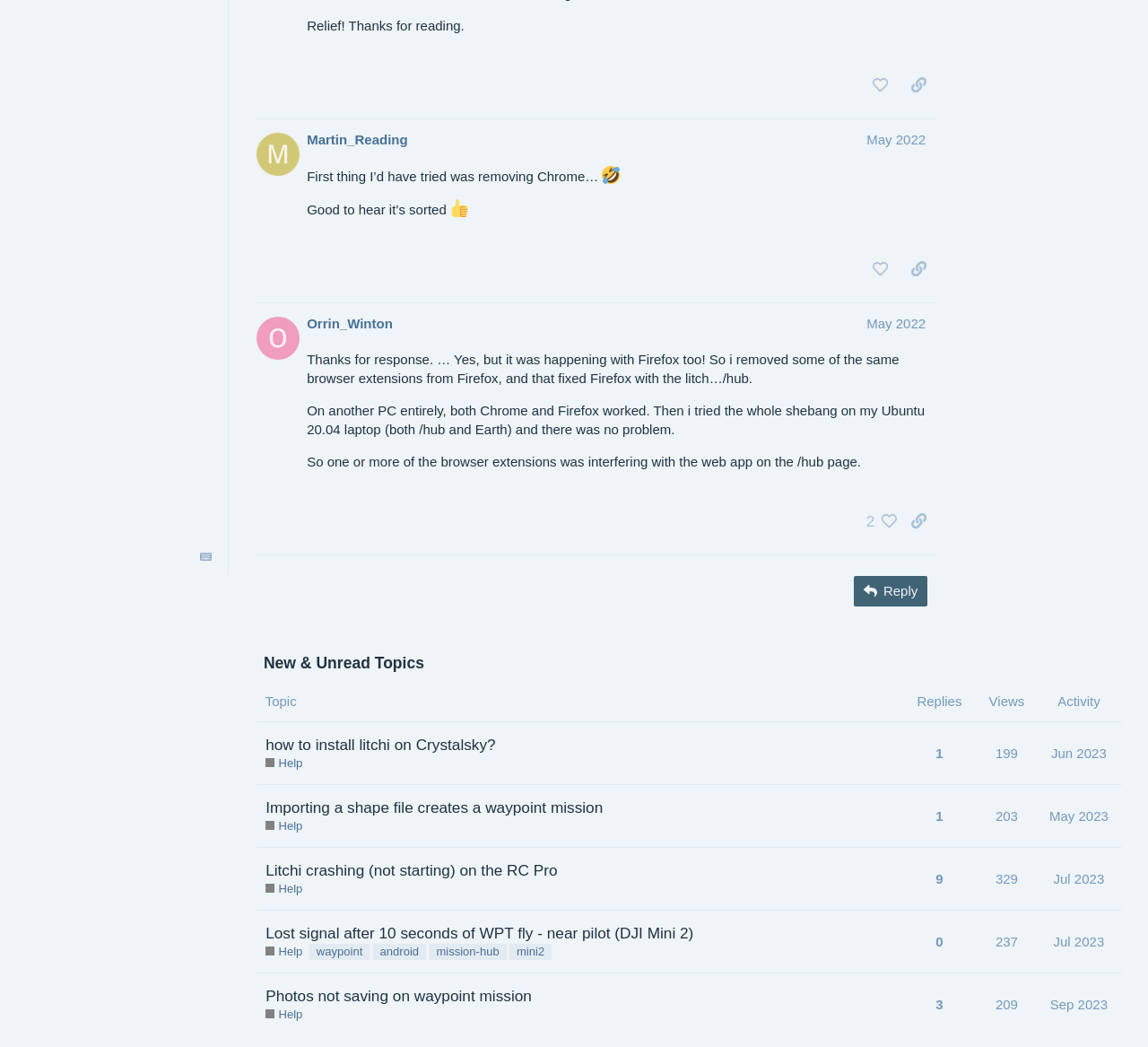Locate the UI element described by Contact Us and provide its bounding box coordinates. Use the format (top-left x, top-left y, bottom-right x, bottom-right y) with all values as floating point numbers between 0 and 1.

None